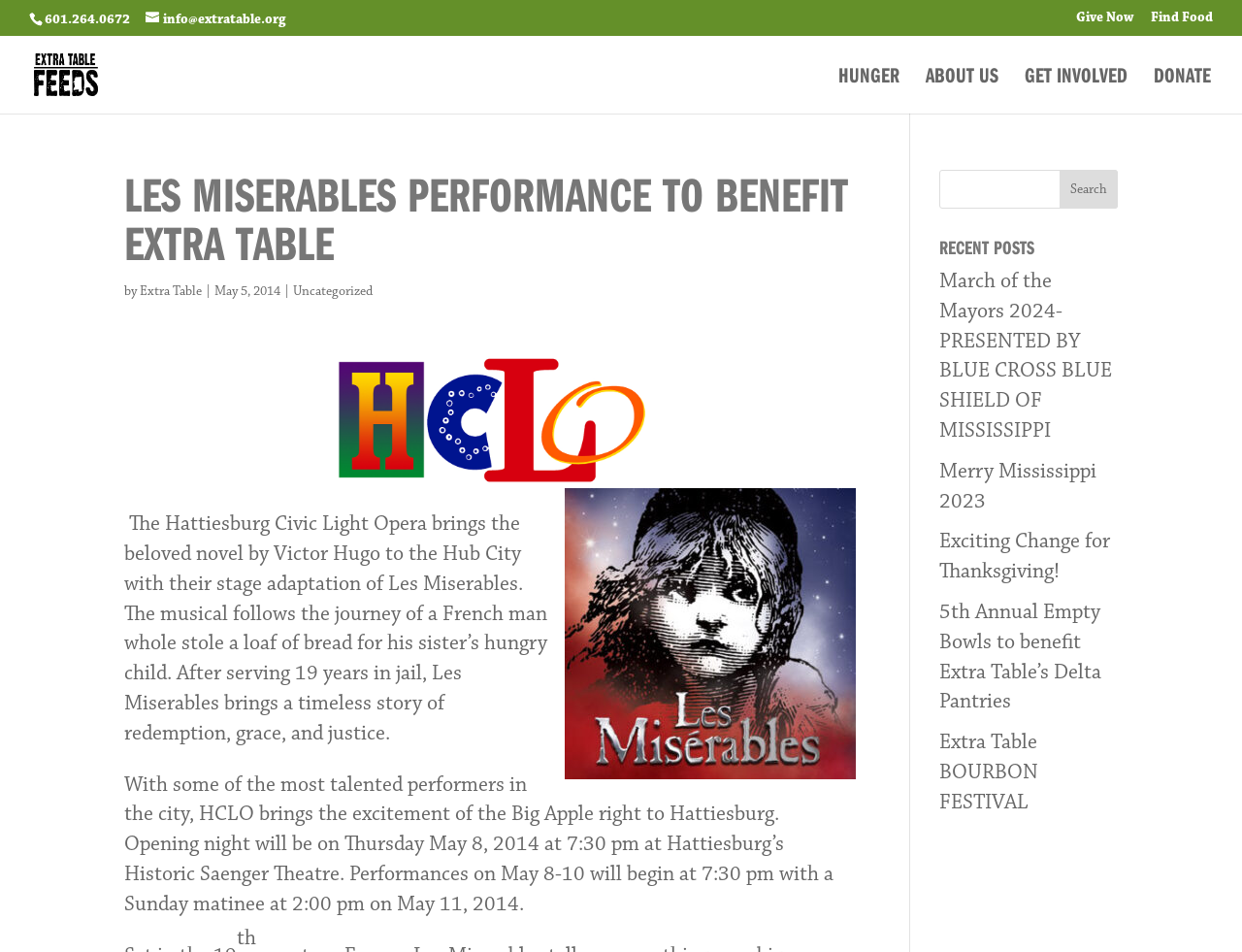Provide a one-word or one-phrase answer to the question:
What is the name of the theatre where the Les Miserables performance will take place?

Hattiesburg’s Historic Saenger Theatre